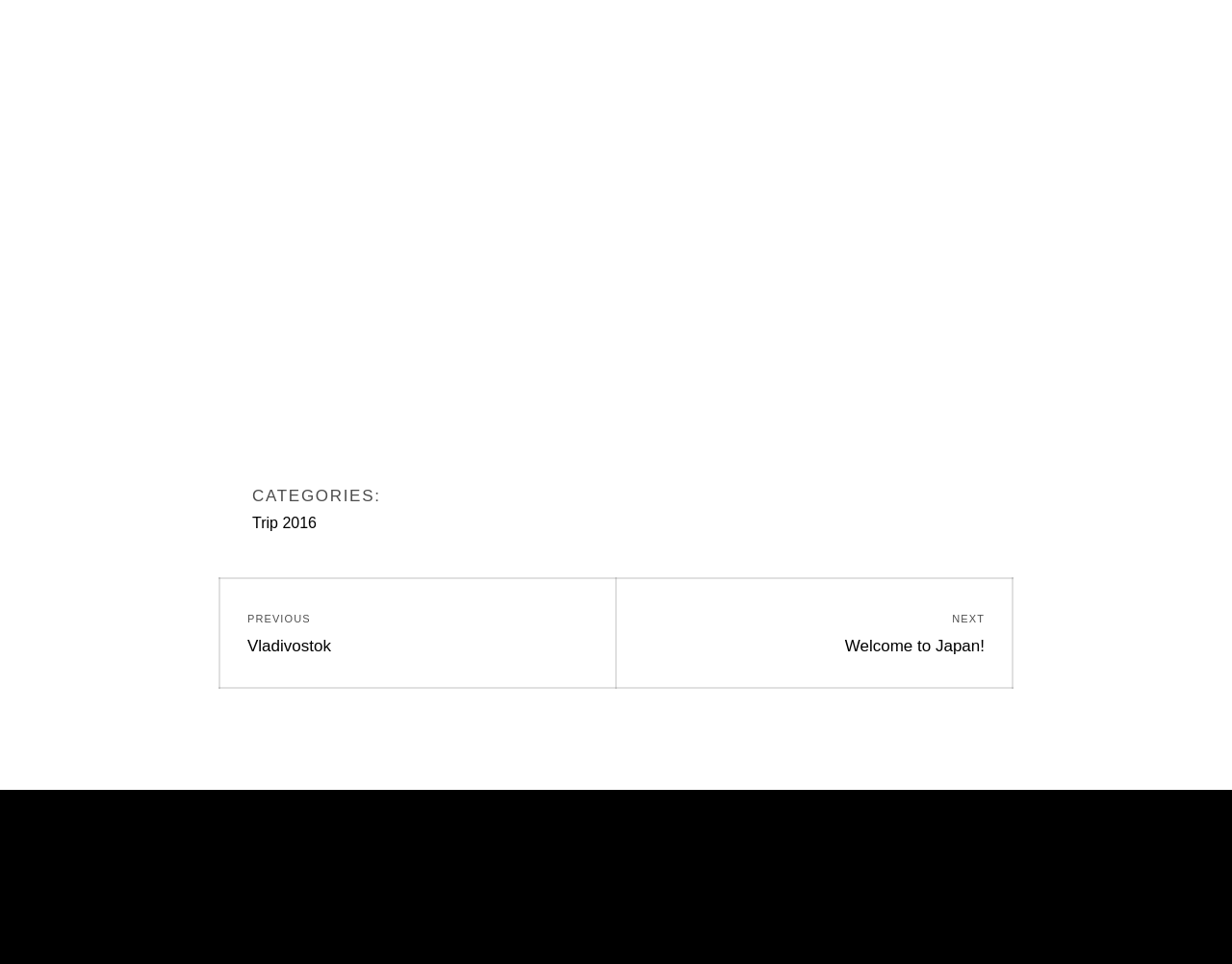Respond with a single word or phrase for the following question: 
What is the previous post about?

Vladivostok